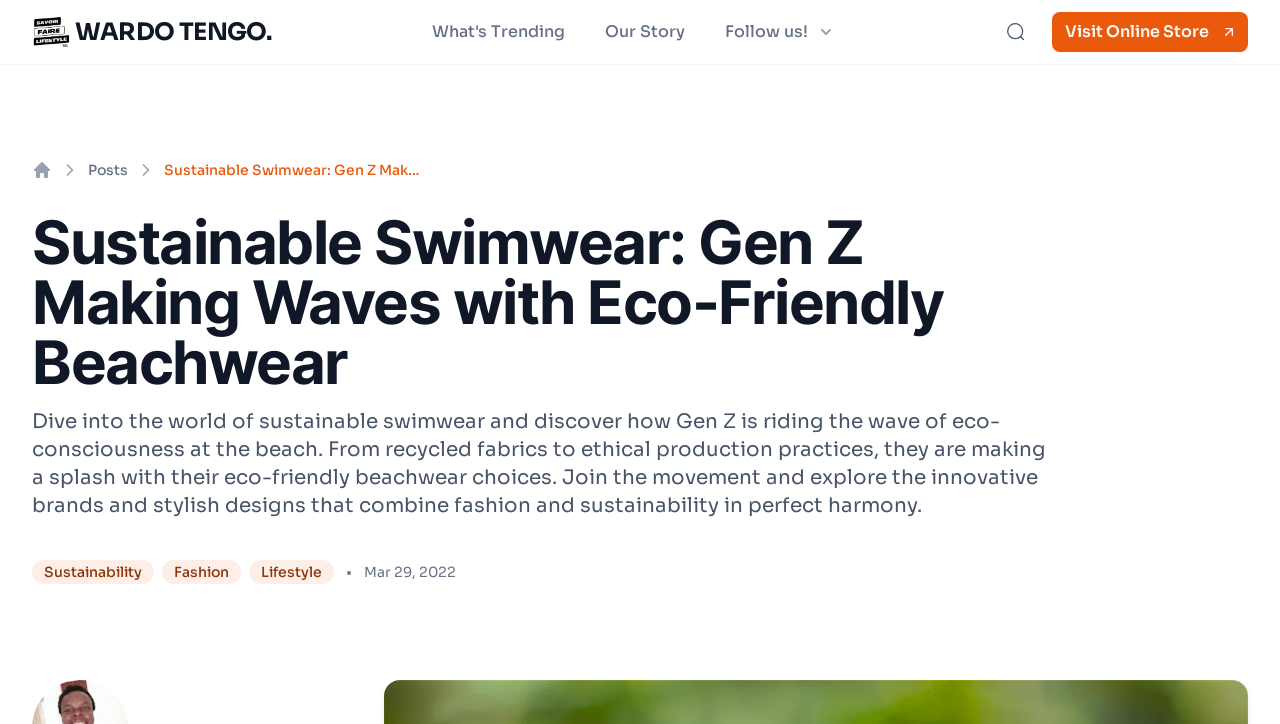Reply to the question with a brief word or phrase: What is the purpose of the 'Follow us!' button?

To follow the brand